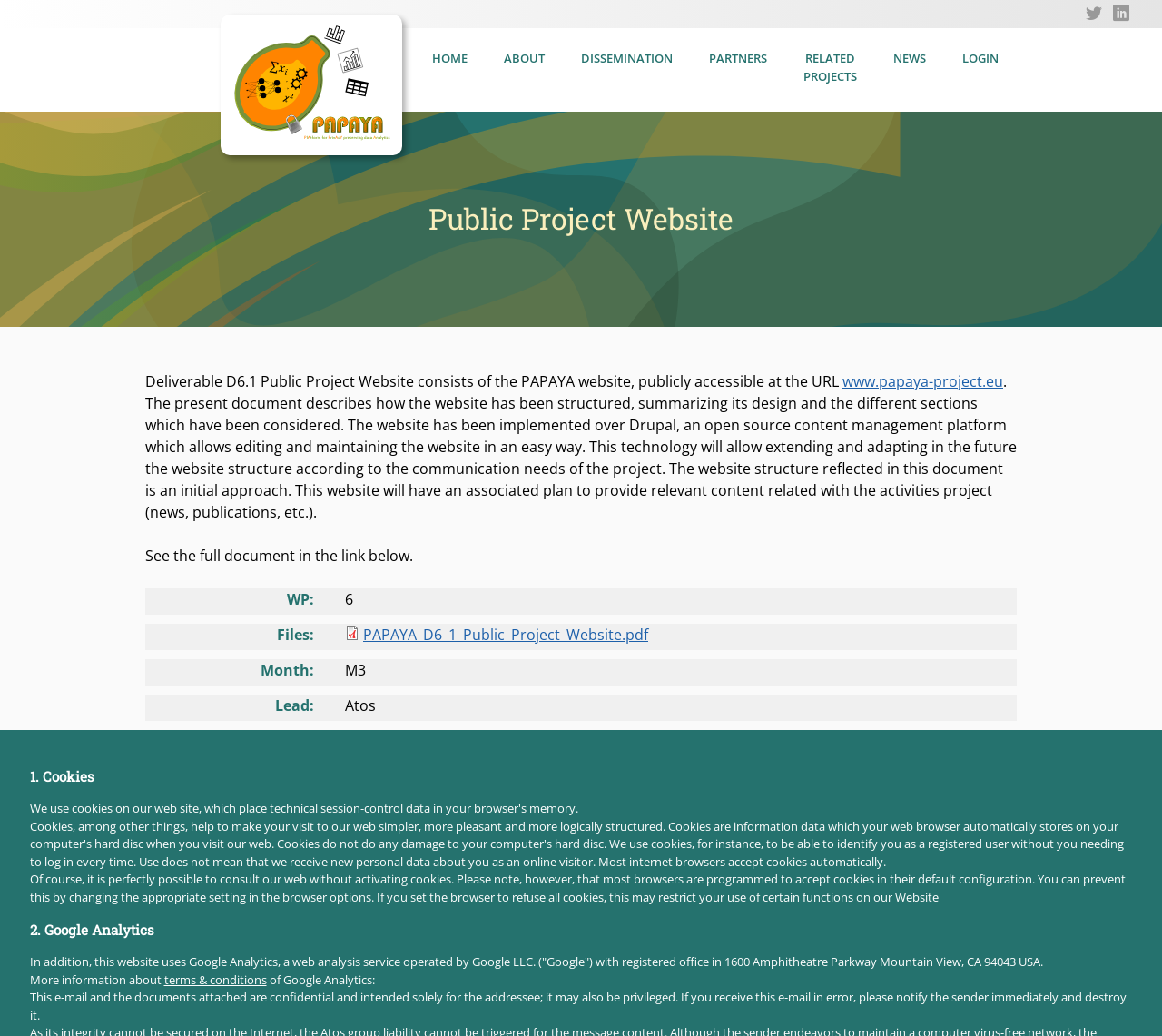Determine the bounding box coordinates of the region to click in order to accomplish the following instruction: "Click the HOME link". Provide the coordinates as four float numbers between 0 and 1, specifically [left, top, right, bottom].

[0.356, 0.04, 0.418, 0.076]